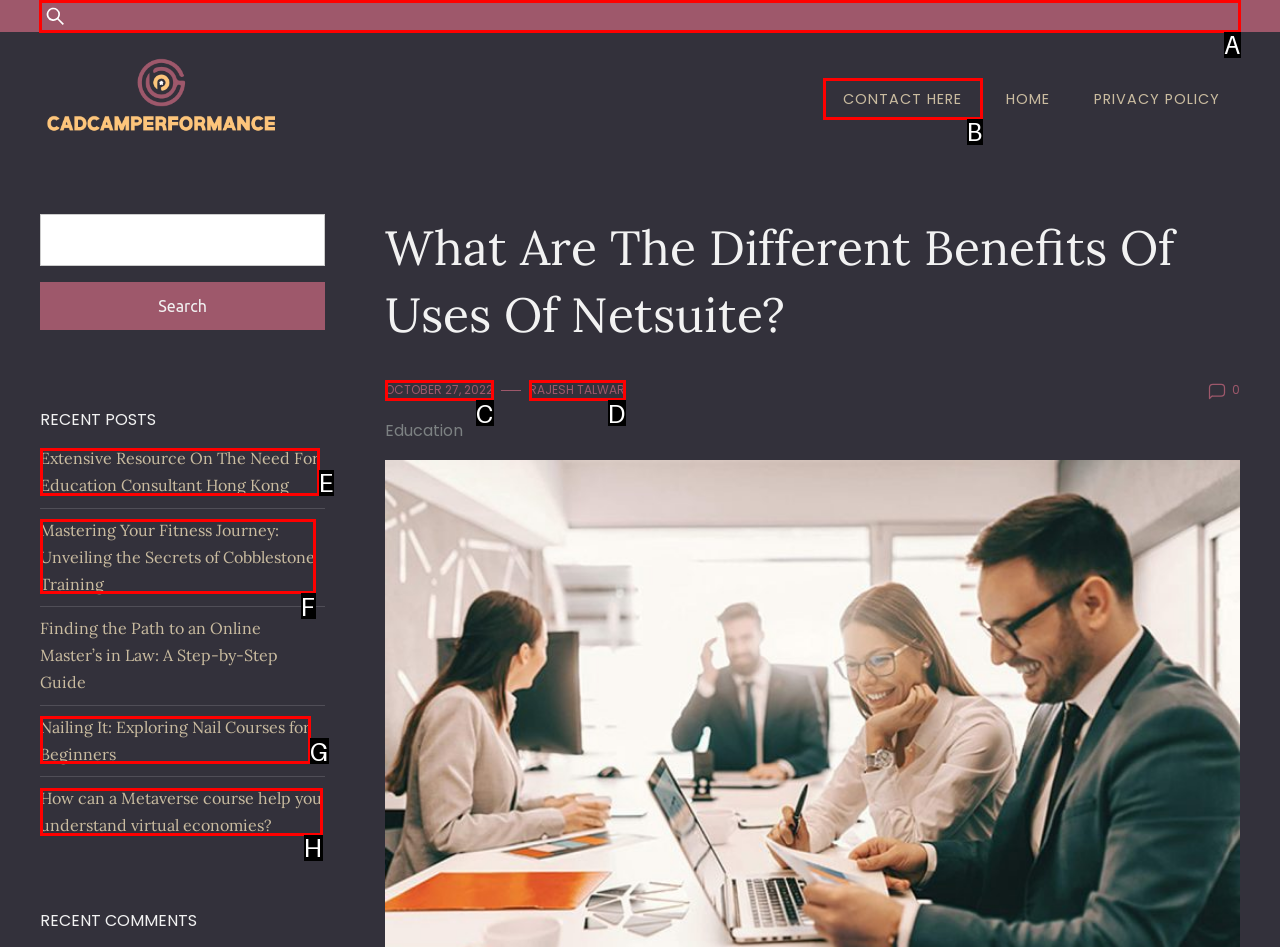Point out the HTML element I should click to achieve the following task: Search for something Provide the letter of the selected option from the choices.

A